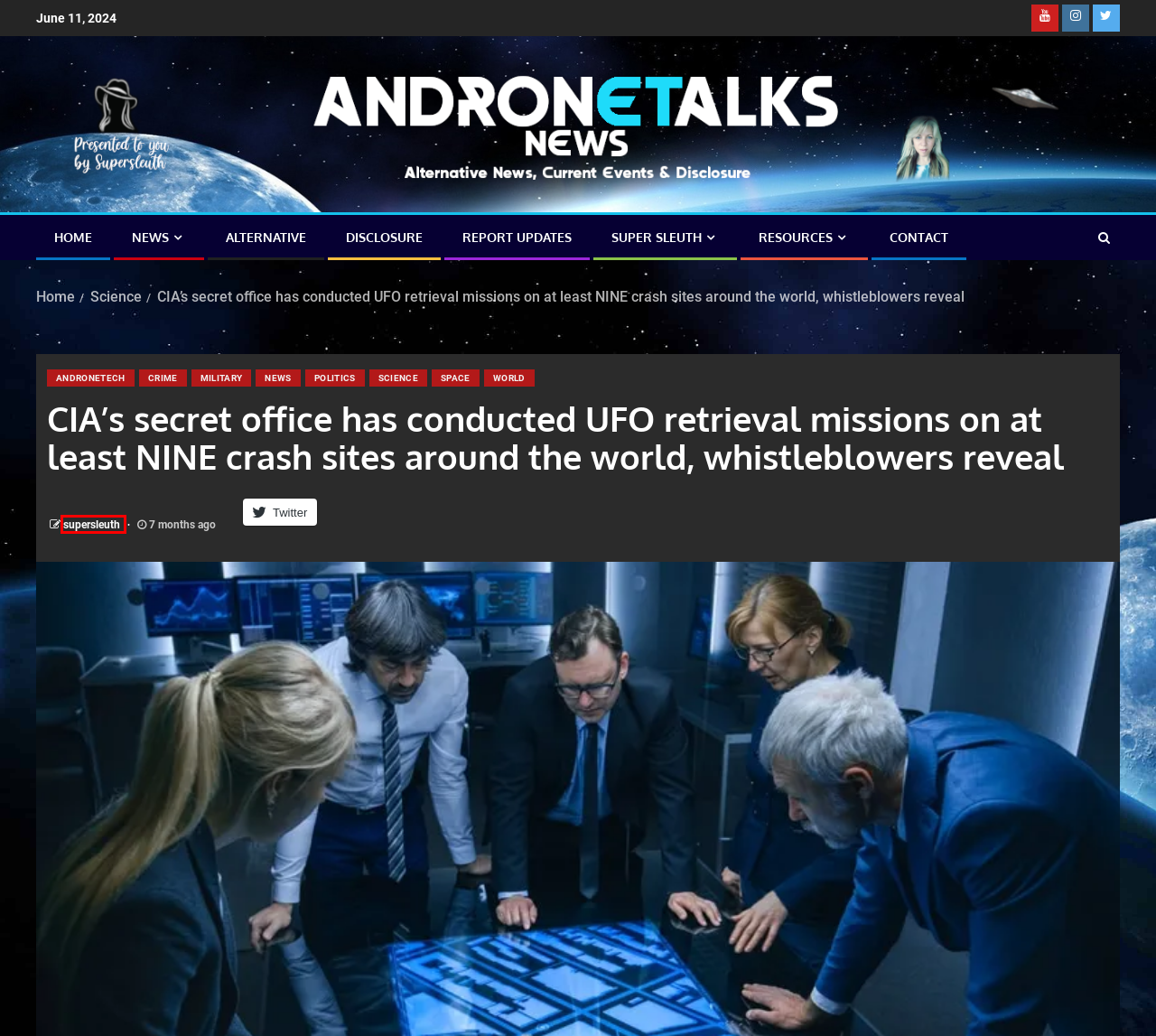After examining the screenshot of a webpage with a red bounding box, choose the most accurate webpage description that corresponds to the new page after clicking the element inside the red box. Here are the candidates:
A. Space – AndronETalksNews
B. News – AndronETalksNews
C. Disclosure – AndronETalksNews
D. Military – AndronETalksNews
E. supersleuth – AndronETalksNews
F. Alternative – AndronETalksNews
G. AndronETalksNews – AndronETalksNews
H. Science – AndronETalksNews

E